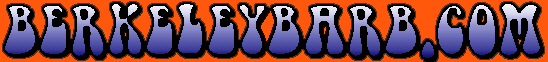Describe all significant details and elements found in the image.

The image displays the stylized logo of "berkeleybarb.com," featuring a playful, bold font with a vibrant color scheme. The letters are predominantly blue with a gradient effect against an eye-catching orange background, emphasizing the site's fun and lively character. This logo represents the website that shares insights and experiences related to the culture and happenings in Berkeley, California. Its design captures the essence of a community-oriented platform, inviting visitors to explore various content related to local life.